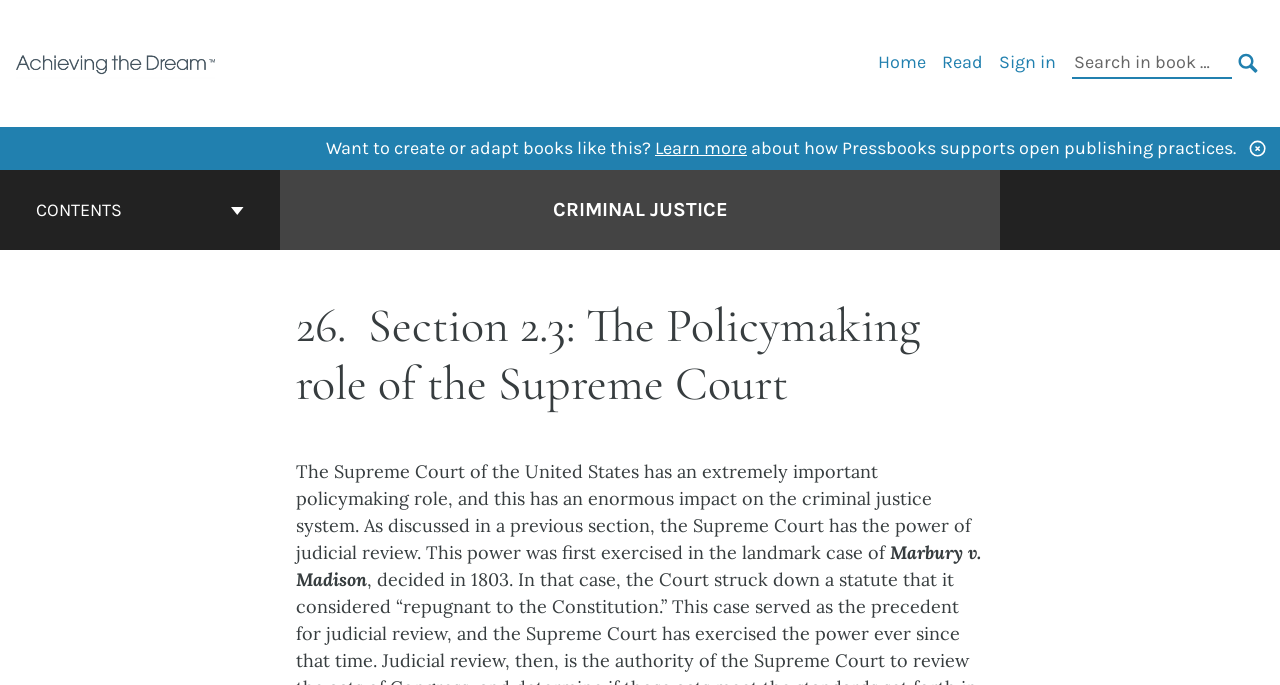Using the provided description: "warm up (14)", find the bounding box coordinates of the corresponding UI element. The output should be four float numbers between 0 and 1, in the format [left, top, right, bottom].

None